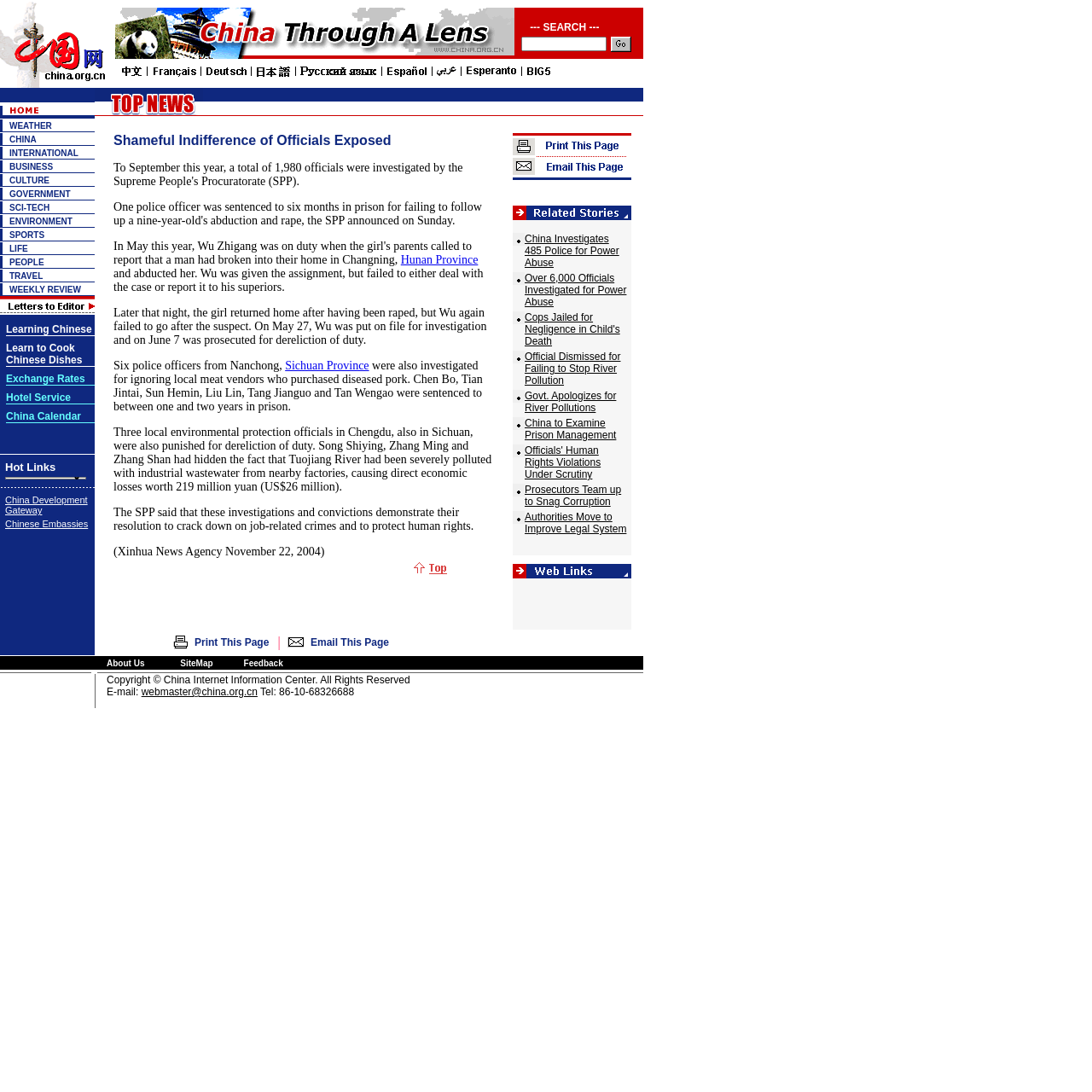Please provide a one-word or short phrase answer to the question:
What is the purpose of the search bar?

To search for news articles